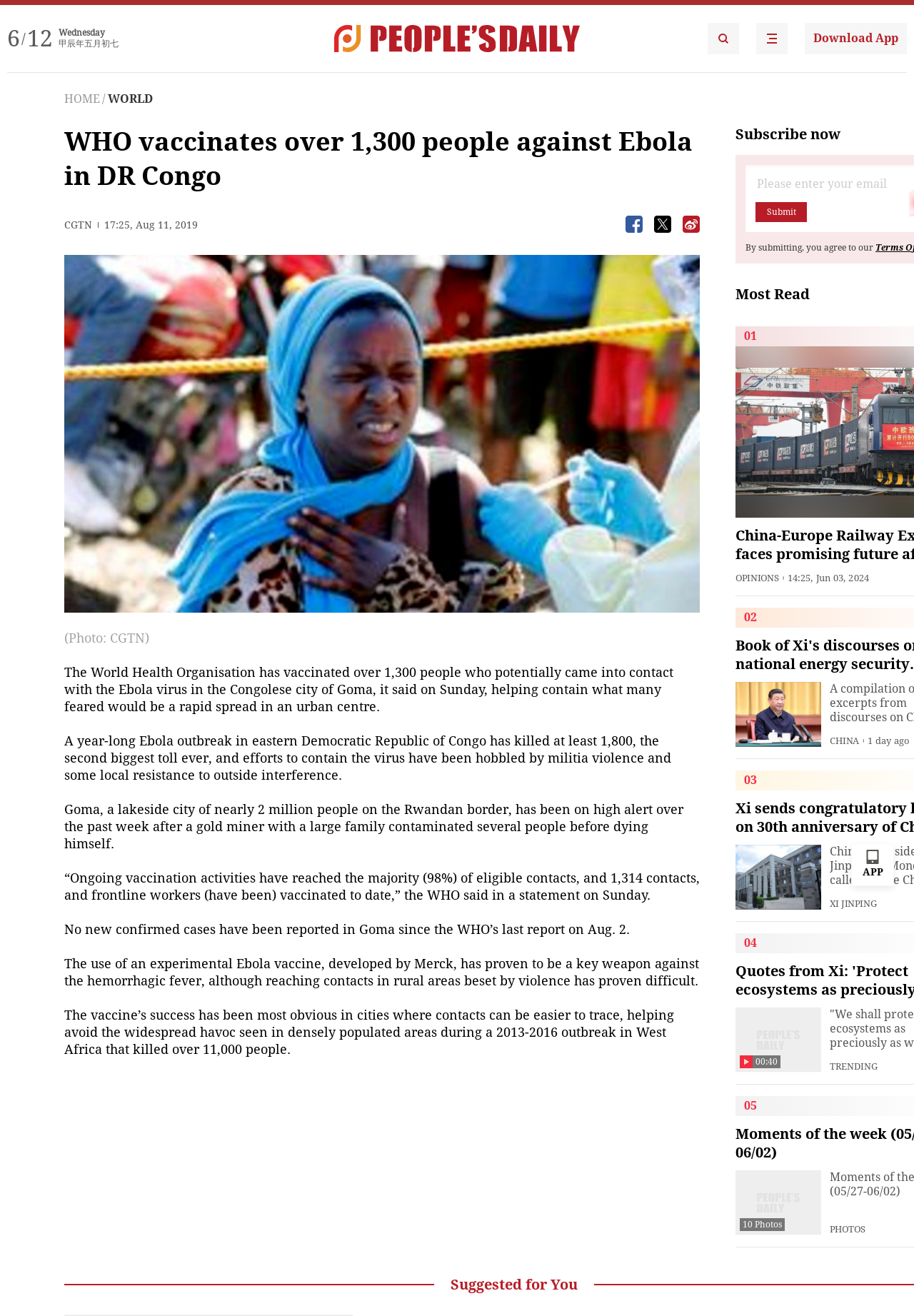Please answer the following question using a single word or phrase: 
How many people have been killed in the Ebola outbreak in eastern Democratic Republic of Congo?

at least 1,800